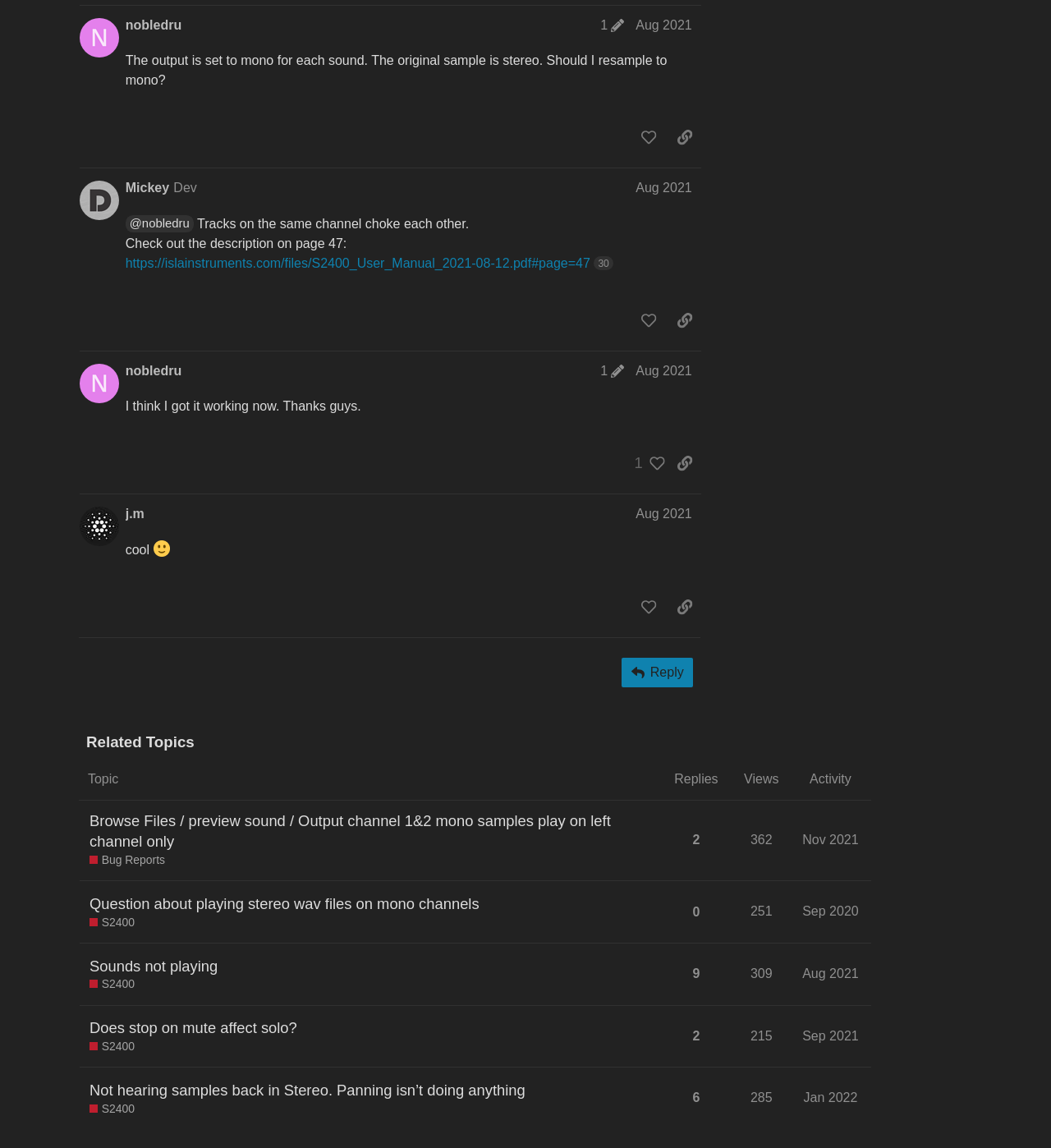Identify the bounding box coordinates of the region I need to click to complete this instruction: "Read the news about Germany".

None